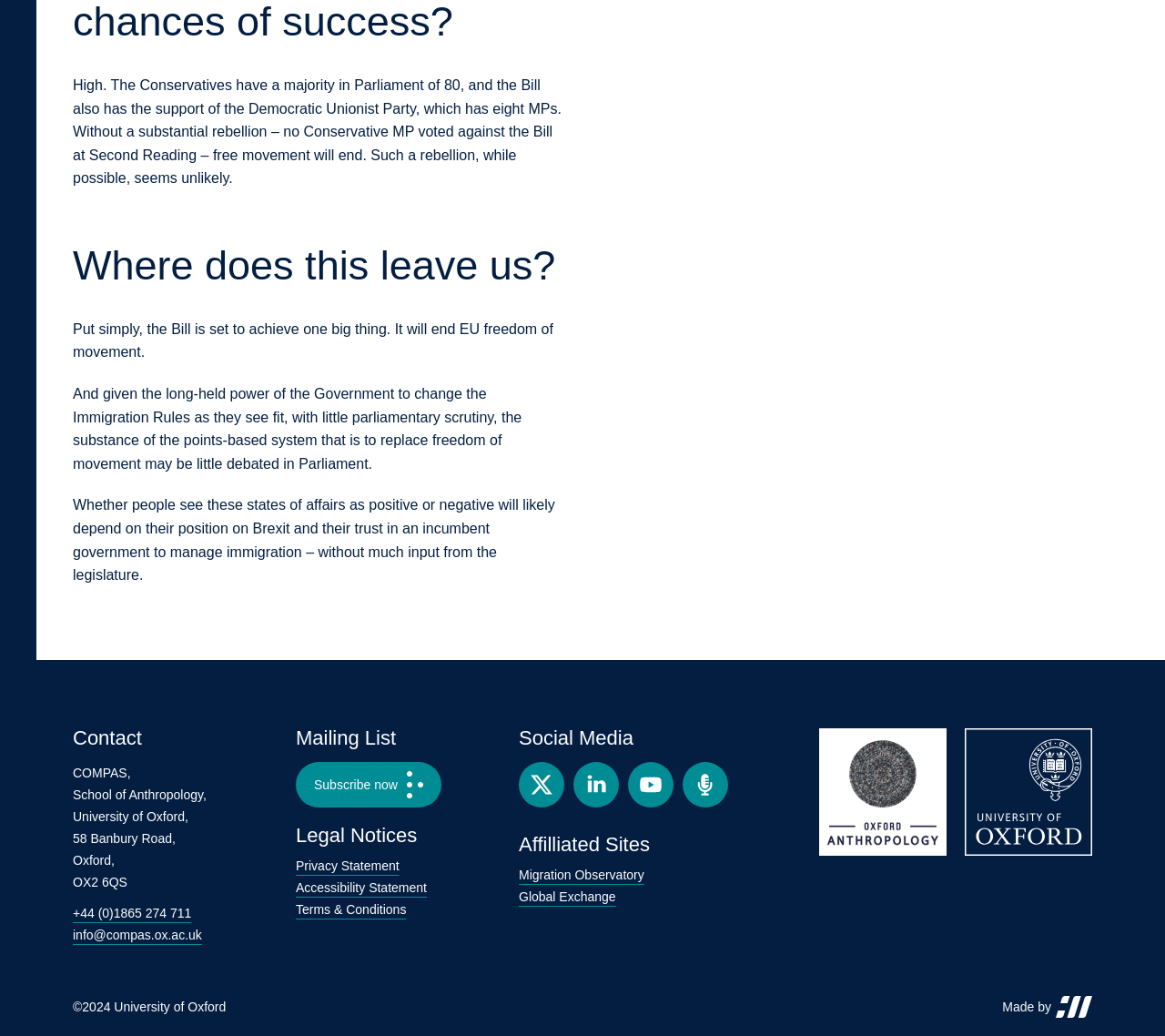Determine the bounding box coordinates of the UI element described by: "info@compas.ox.ac.uk".

[0.062, 0.895, 0.173, 0.909]